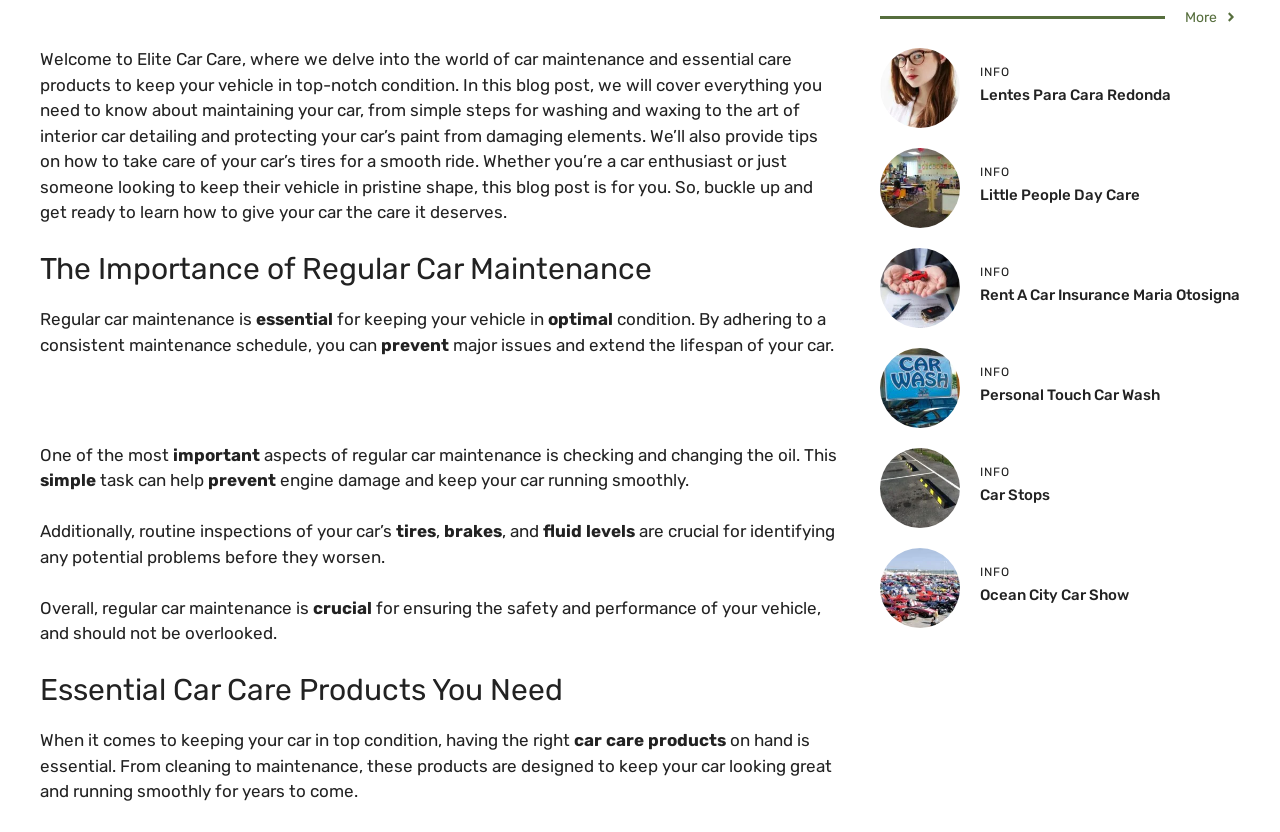Please specify the bounding box coordinates in the format (top-left x, top-left y, bottom-right x, bottom-right y), with all values as floating point numbers between 0 and 1. Identify the bounding box of the UI element described by: More

[0.926, 0.008, 0.967, 0.033]